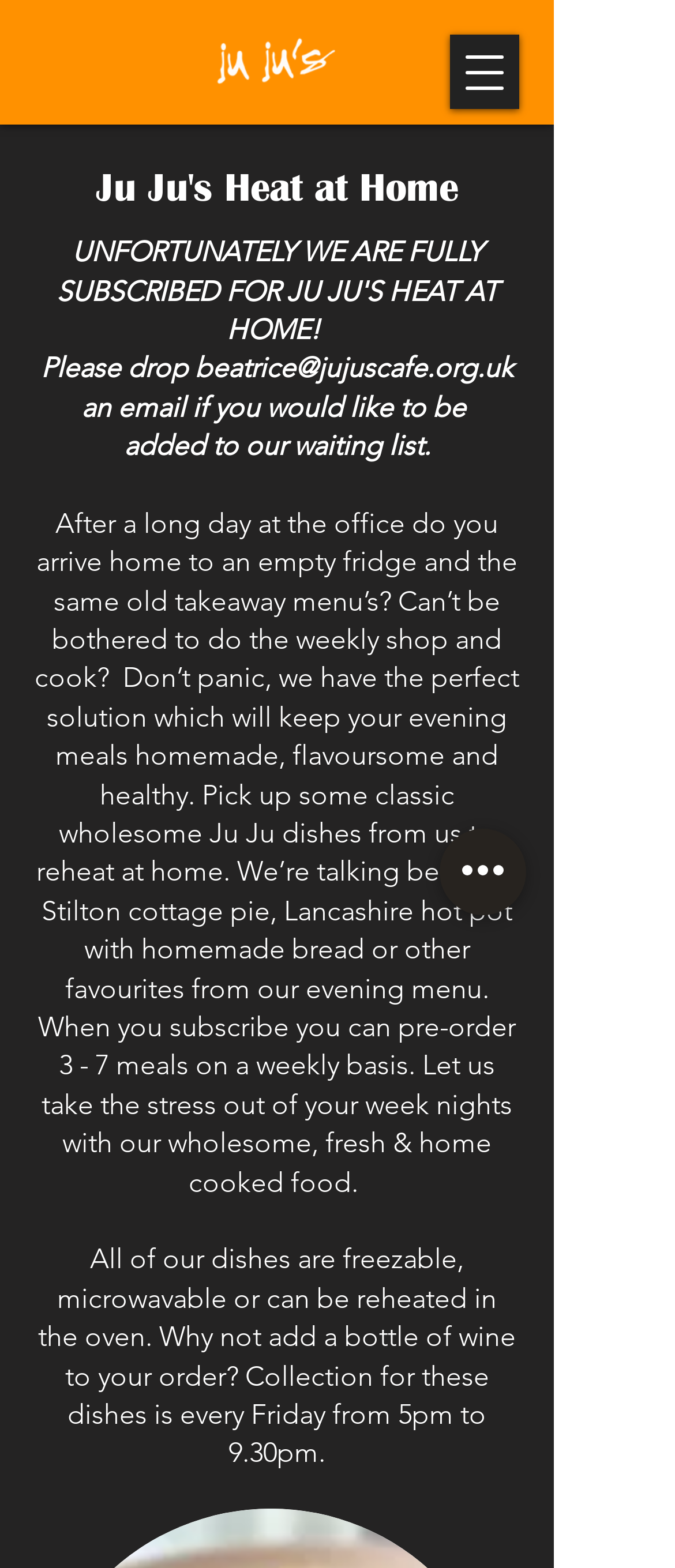Find the bounding box coordinates for the HTML element described as: "aria-label="Quick actions"". The coordinates should consist of four float values between 0 and 1, i.e., [left, top, right, bottom].

[0.651, 0.529, 0.779, 0.584]